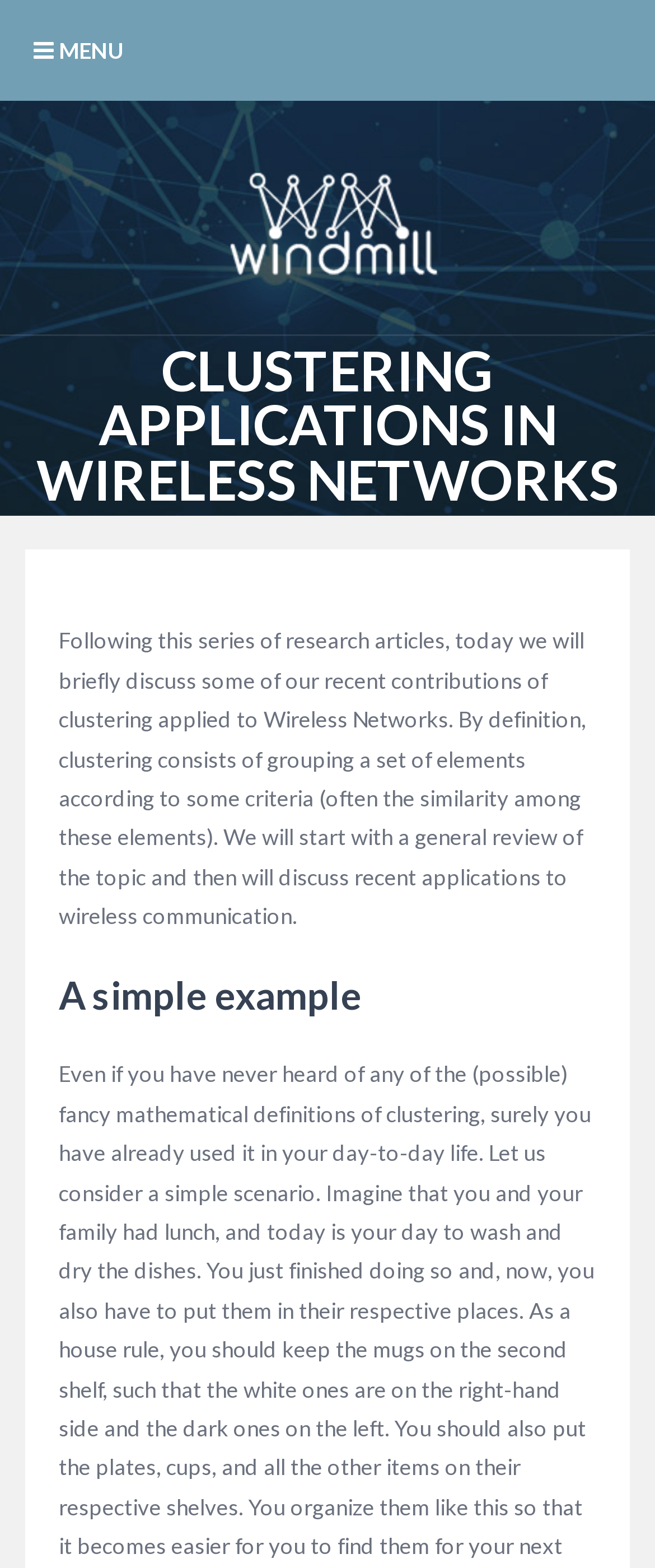Refer to the image and provide an in-depth answer to the question:
What is the topic of the article?

The topic of the article is obtained from the main heading element 'CLUSTERING APPLICATIONS IN WIRELESS NETWORKS' which is a prominent element on the webpage.